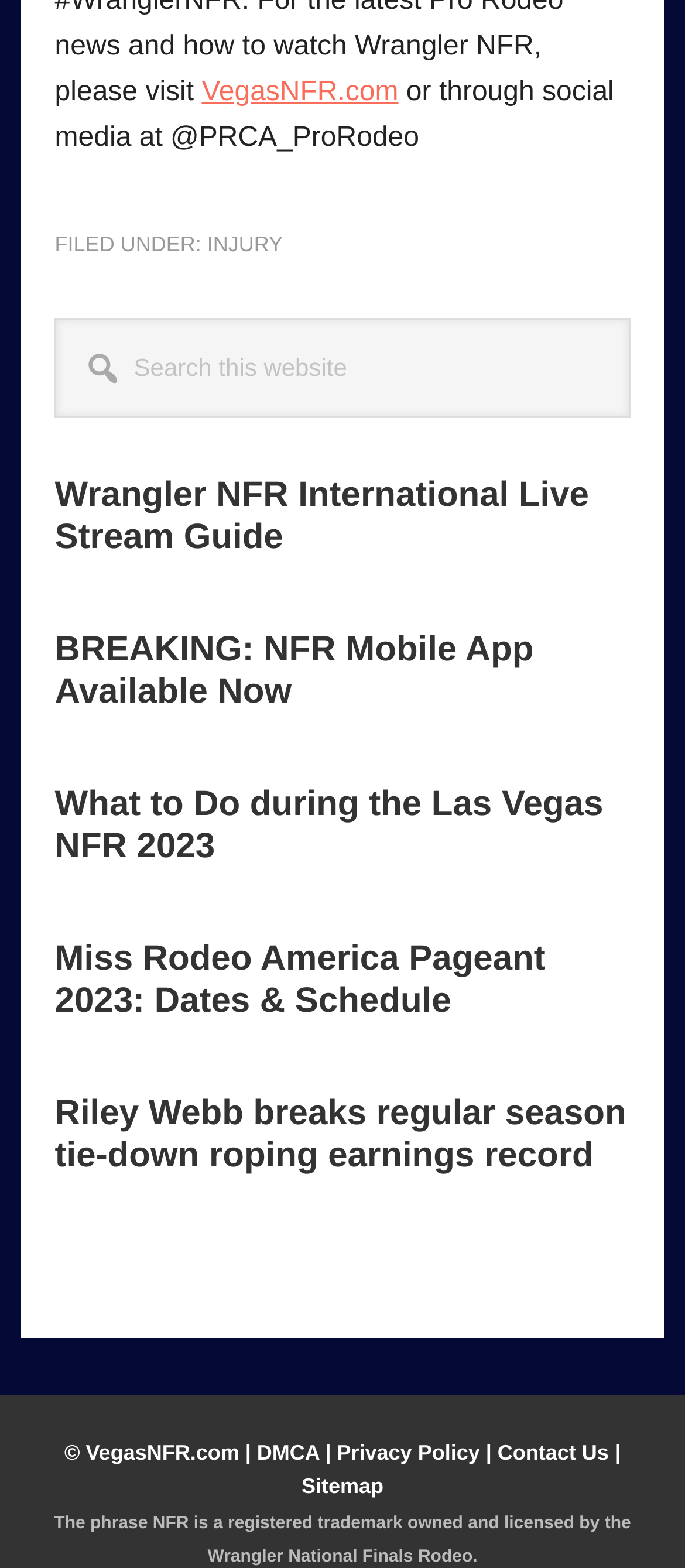Provide the bounding box coordinates of the HTML element this sentence describes: "Sitemap". The bounding box coordinates consist of four float numbers between 0 and 1, i.e., [left, top, right, bottom].

[0.44, 0.94, 0.56, 0.956]